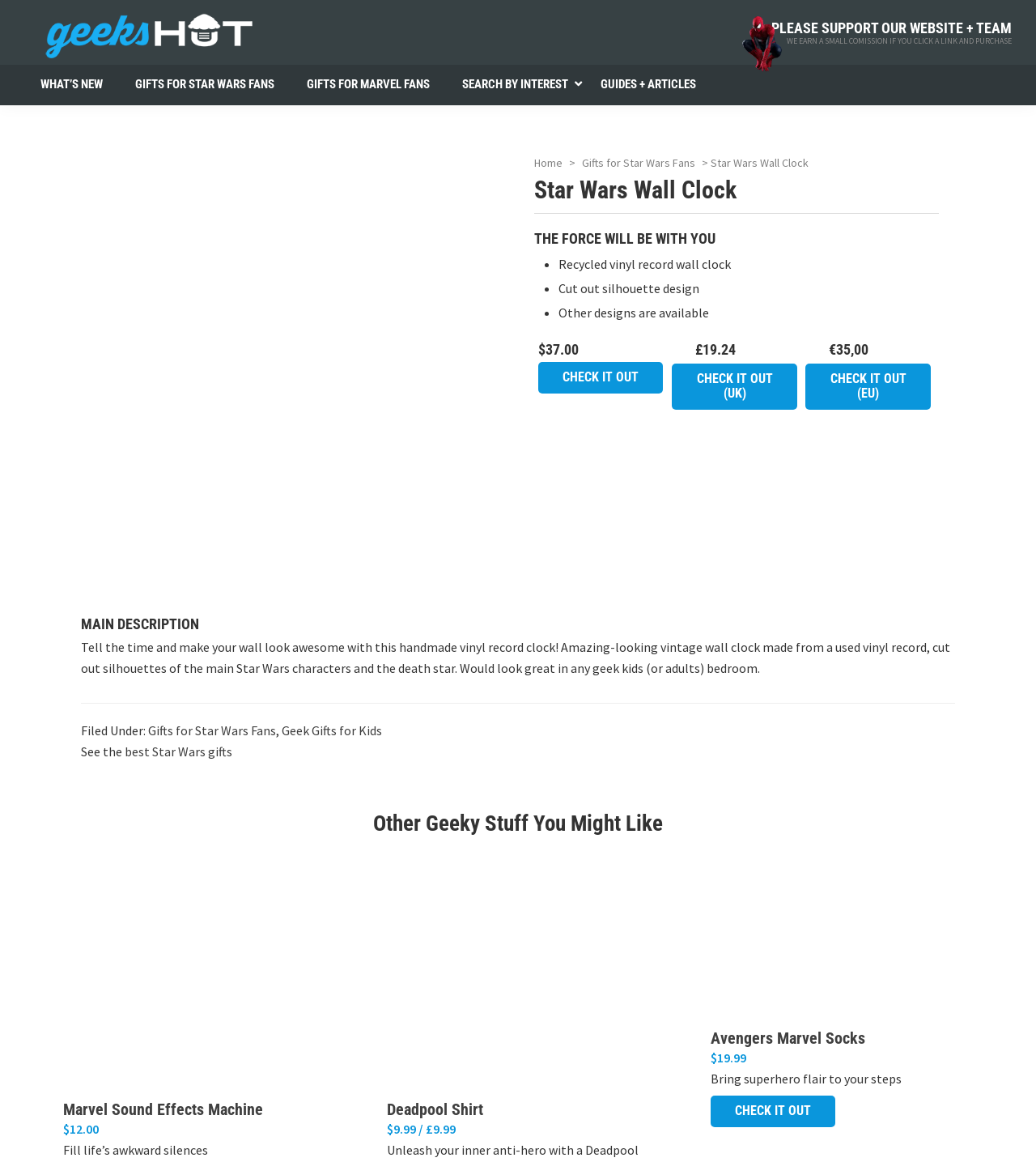Please determine the bounding box coordinates for the UI element described as: "Gifts for Star Wars Fans".

[0.143, 0.622, 0.266, 0.636]